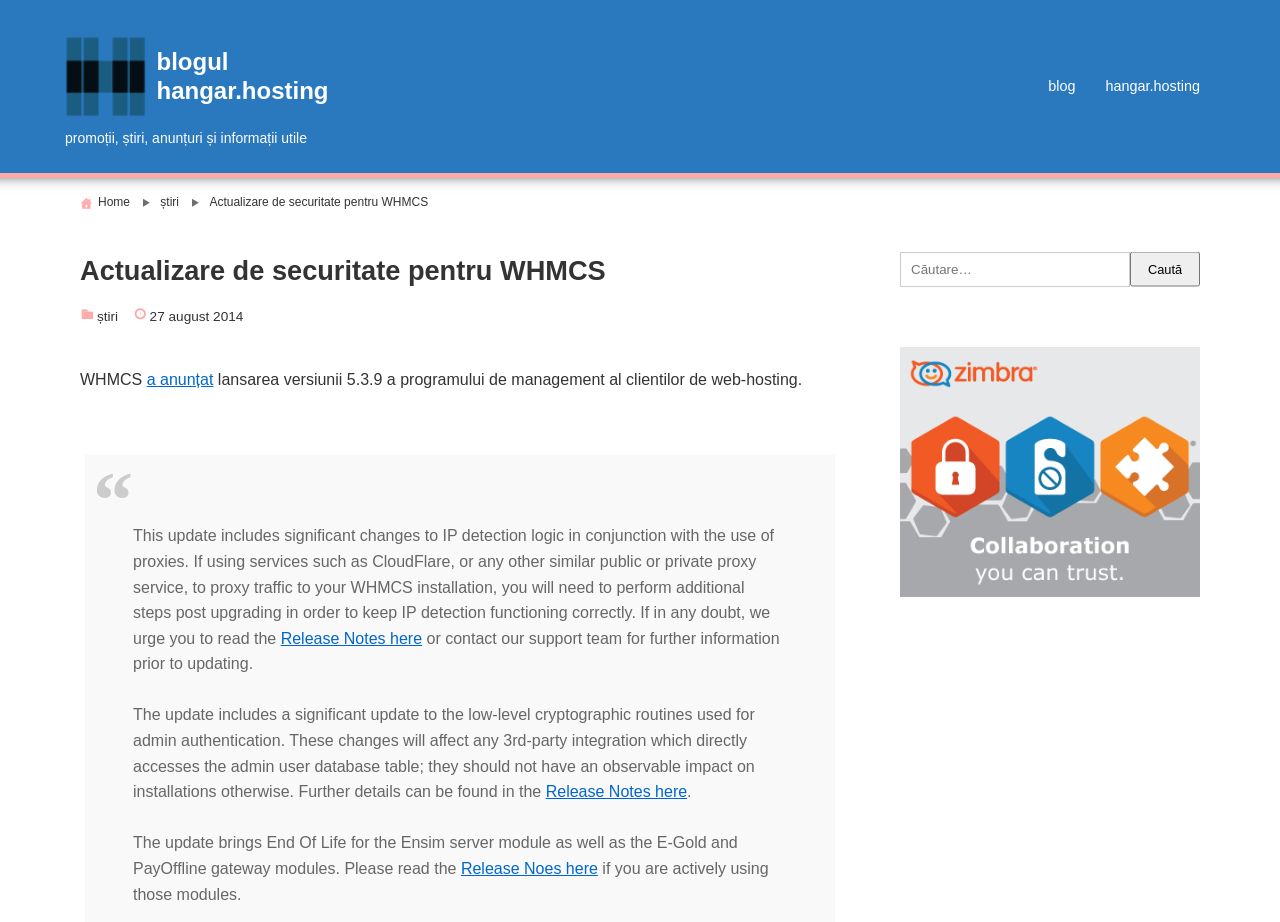Please determine the bounding box coordinates of the element to click on in order to accomplish the following task: "search for something". Ensure the coordinates are four float numbers ranging from 0 to 1, i.e., [left, top, right, bottom].

[0.703, 0.273, 0.938, 0.311]